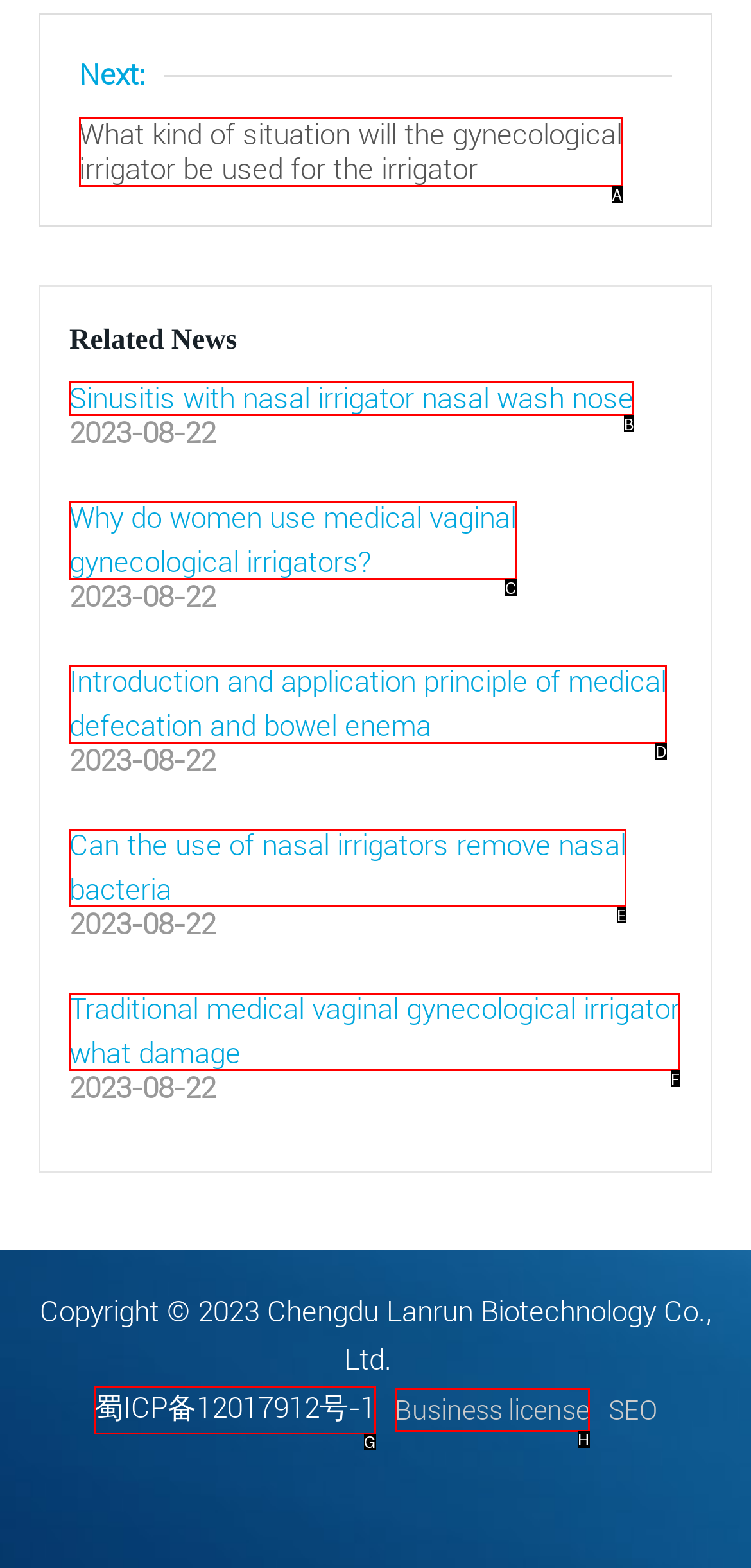Choose the HTML element that best fits the description: Business license. Answer with the option's letter directly.

H